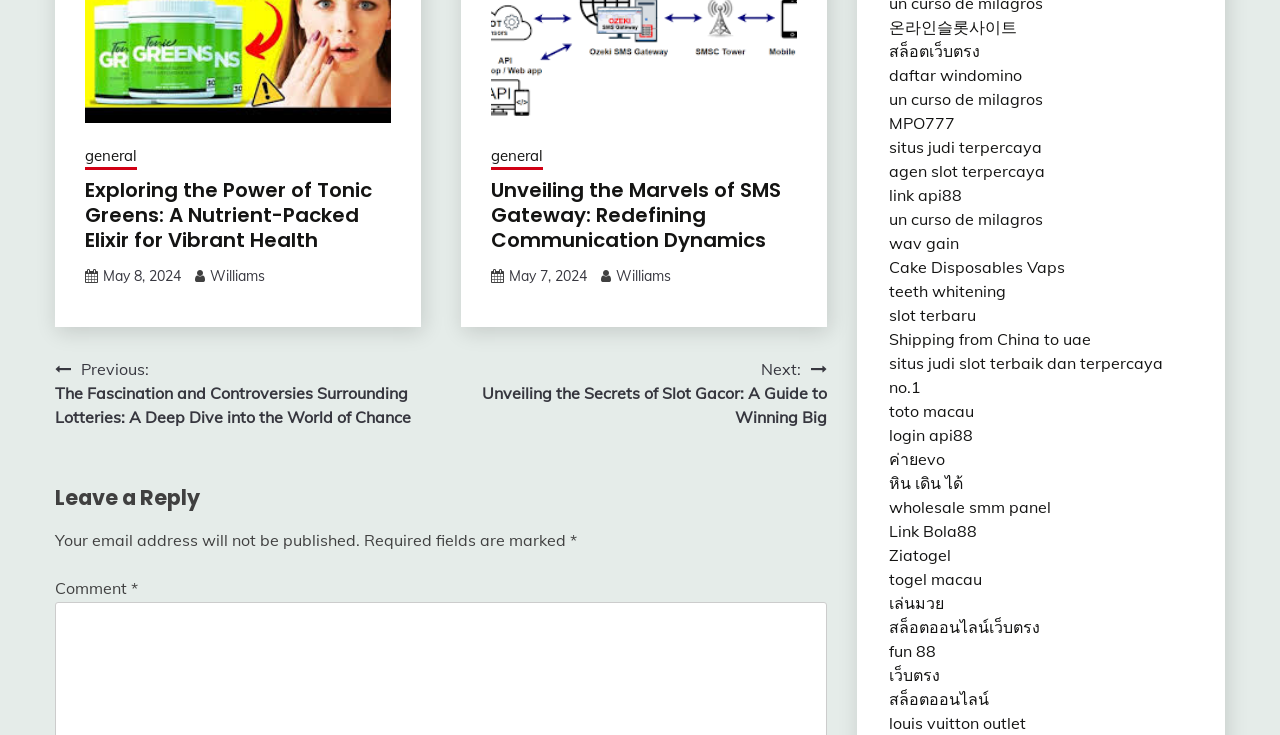Determine the bounding box coordinates of the clickable region to carry out the instruction: "Contact us".

None